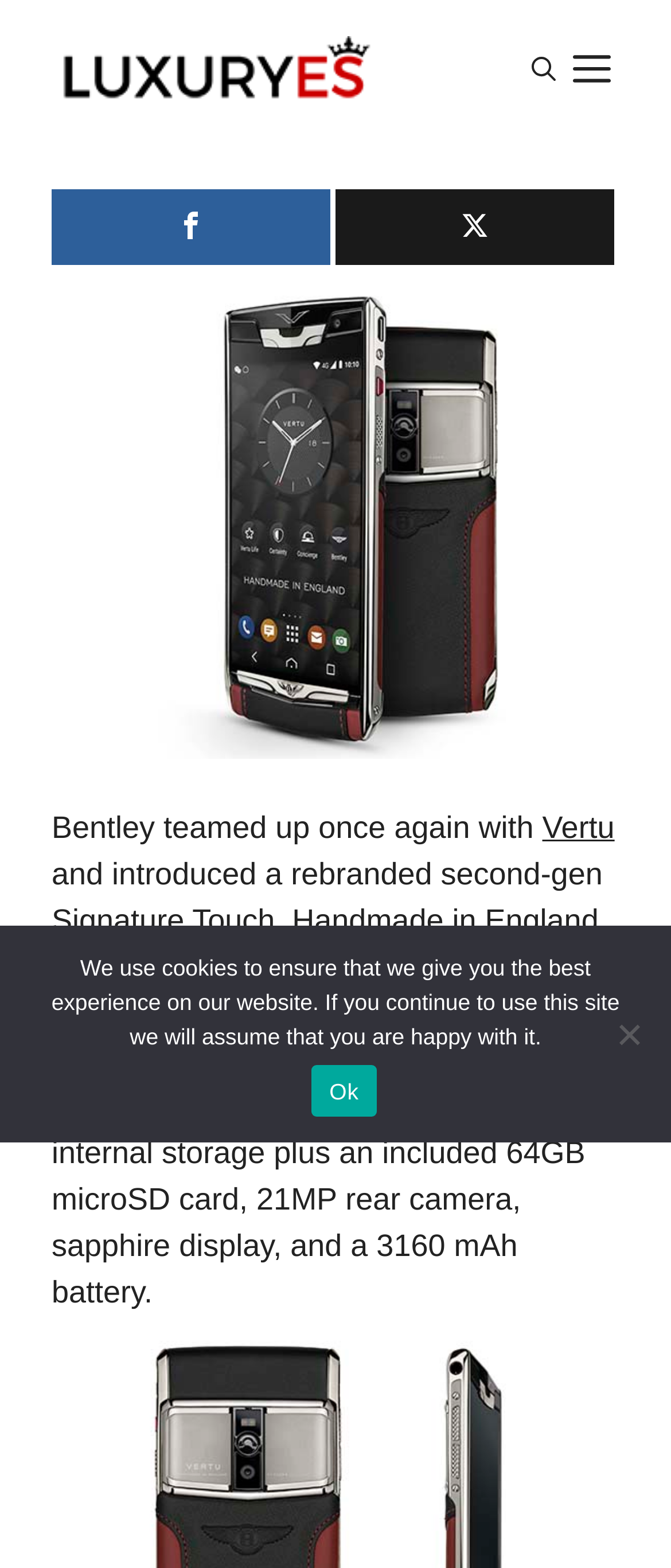Provide your answer in one word or a succinct phrase for the question: 
What is the resolution of the phone's rear camera?

21MP